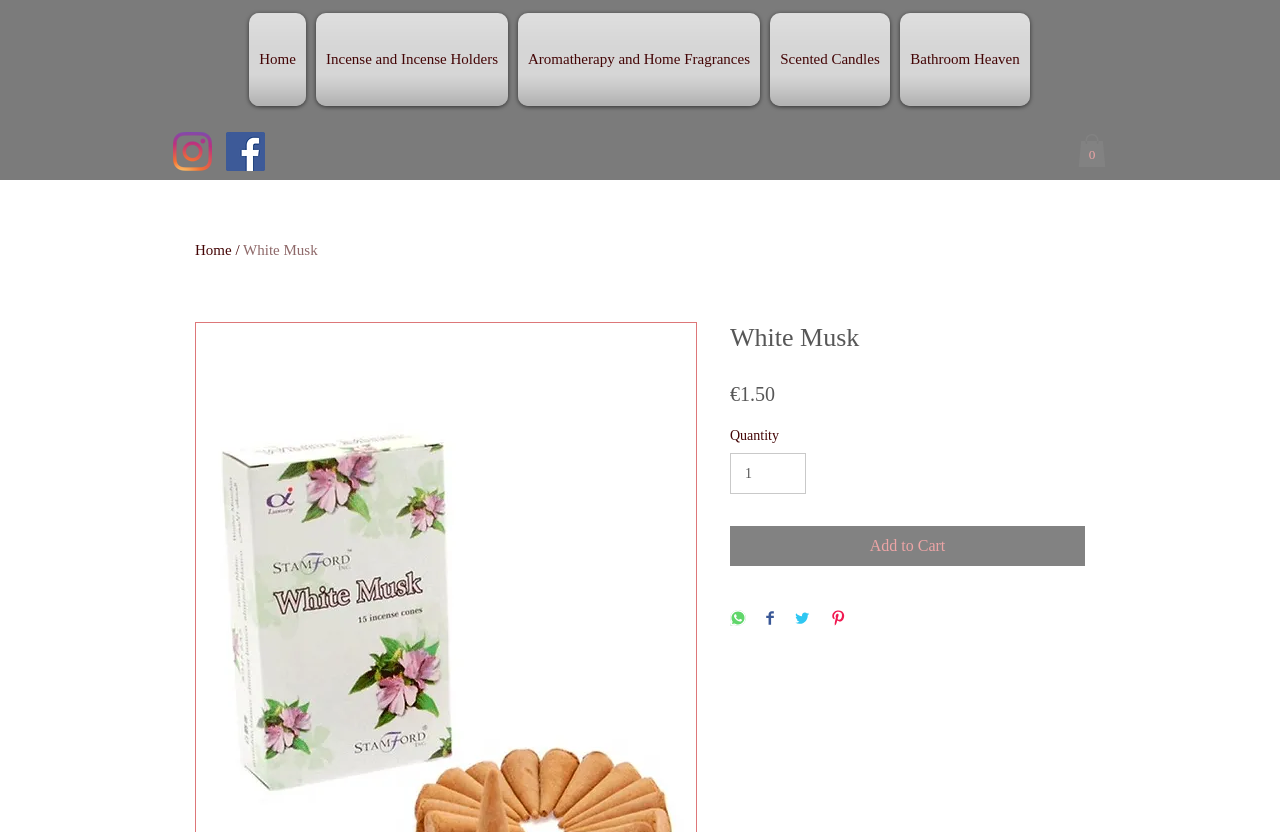Find the bounding box coordinates of the clickable element required to execute the following instruction: "View Instagram profile". Provide the coordinates as four float numbers between 0 and 1, i.e., [left, top, right, bottom].

[0.135, 0.159, 0.166, 0.206]